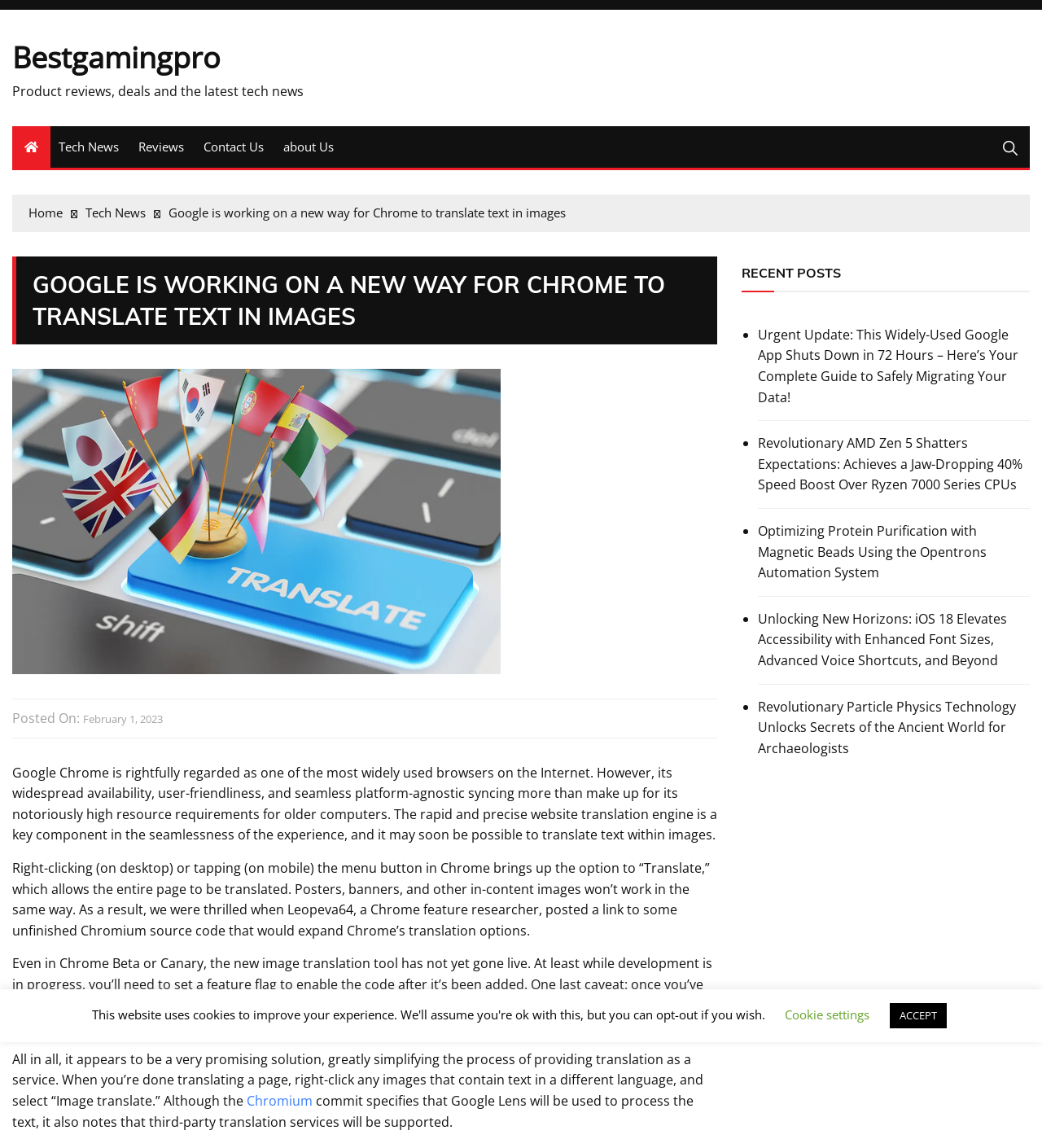Elaborate on the information and visuals displayed on the webpage.

The webpage is a tech news article from Bestgamingpro, with a focus on Google's new feature to translate text in images using Chrome. At the top, there is a navigation bar with links to "Home", "Tech News", and the current article. Below the navigation bar, there is a heading that reads "GOOGLE IS WORKING ON A NEW WAY FOR CHROME TO TRANSLATE TEXT IN IMAGES" in a large font size.

To the right of the heading, there is an image related to the article. Below the image, there is a paragraph of text that discusses Google Chrome's translation engine and how it may soon be possible to translate text within images. The article continues with several paragraphs of text that explain the new feature, including how it works and its limitations.

On the right side of the page, there is a section titled "RECENT POSTS" with a list of links to other articles, including "Urgent Update: This Widely-Used Google App Shuts Down in 72 Hours", "Revolutionary AMD Zen 5 Shatters Expectations", and others. Each link is preceded by a bullet point.

At the bottom of the page, there are two buttons: "Cookie settings" and "ACCEPT". There is also a link to "Chromium" in the last paragraph of the article. The page has a simple and clean layout, with a focus on the article's content.